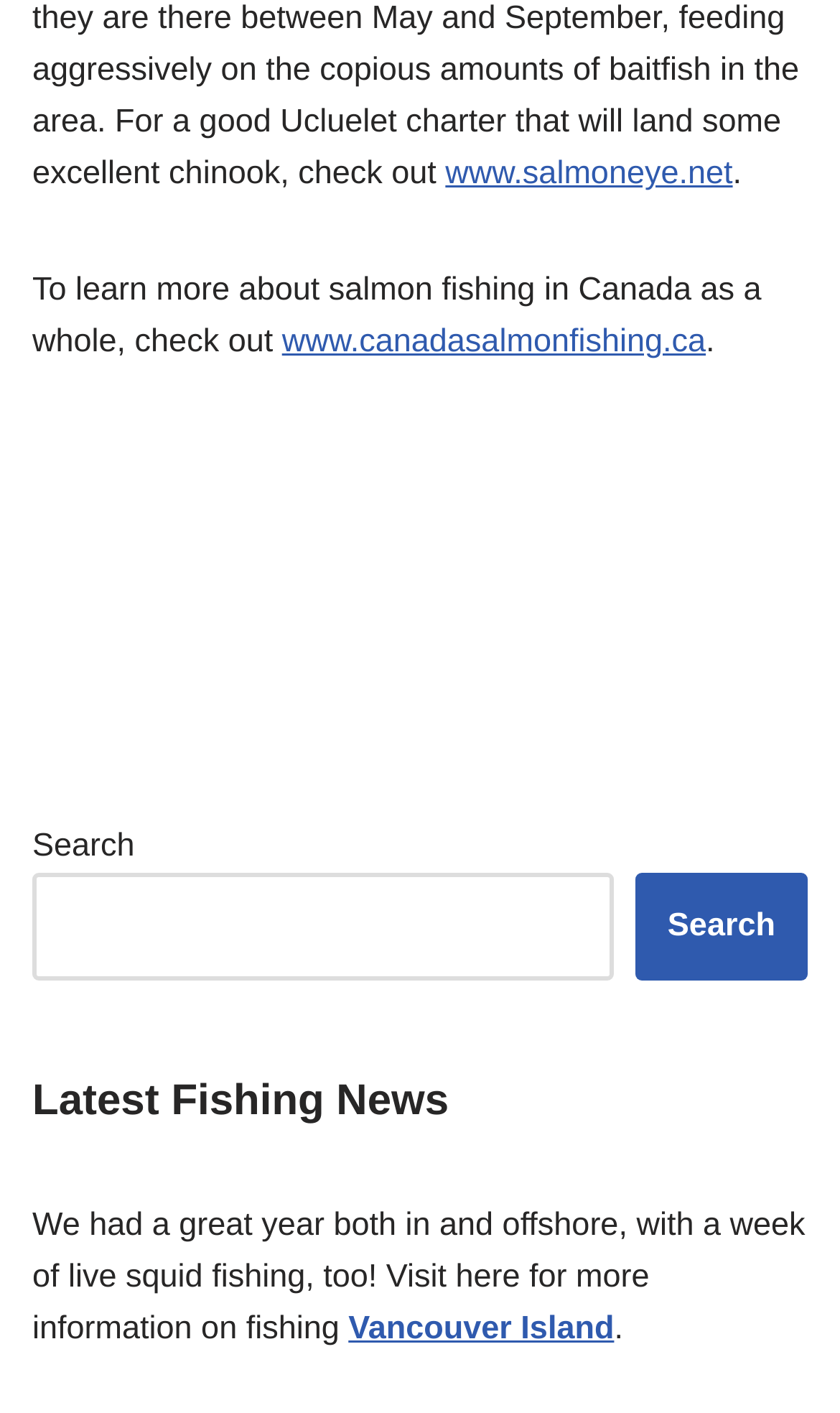Utilize the information from the image to answer the question in detail:
How many search fields are there?

There is a search box with a 'Search' button, indicating that there is only one search field on the webpage.